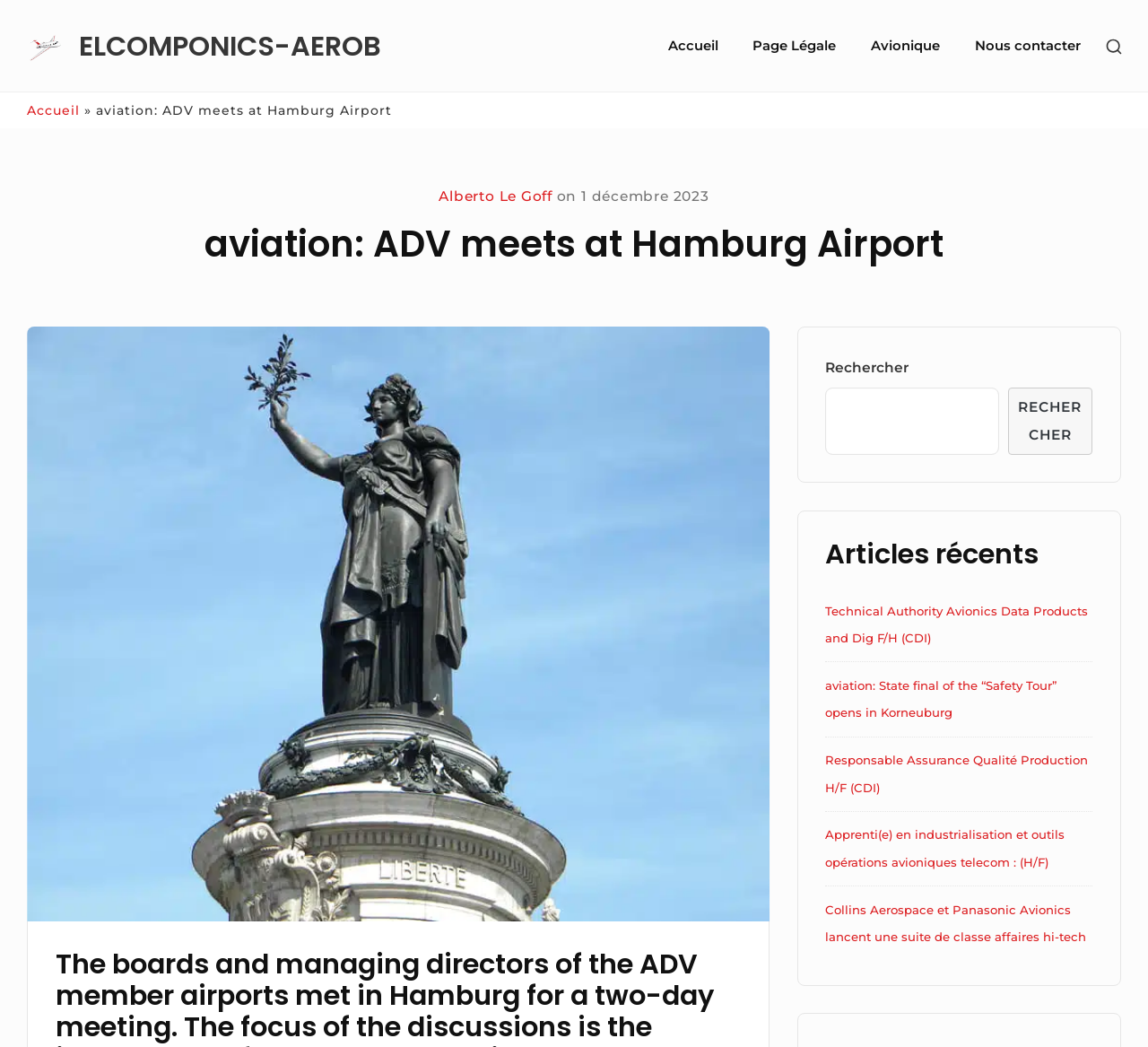Find the bounding box coordinates for the element that must be clicked to complete the instruction: "Click the ELCOMPONICS-AEROB logo". The coordinates should be four float numbers between 0 and 1, indicated as [left, top, right, bottom].

[0.023, 0.02, 0.068, 0.068]